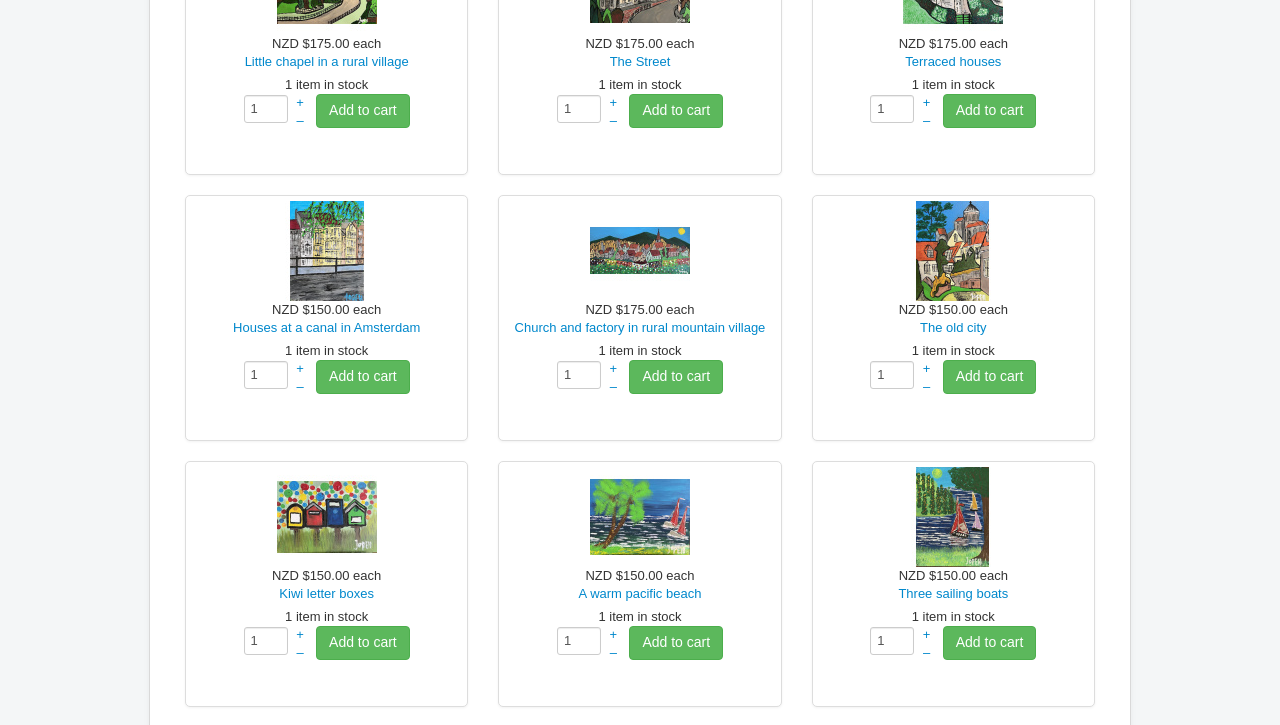Respond with a single word or phrase to the following question:
What is the price of the first item?

NZD $175.00